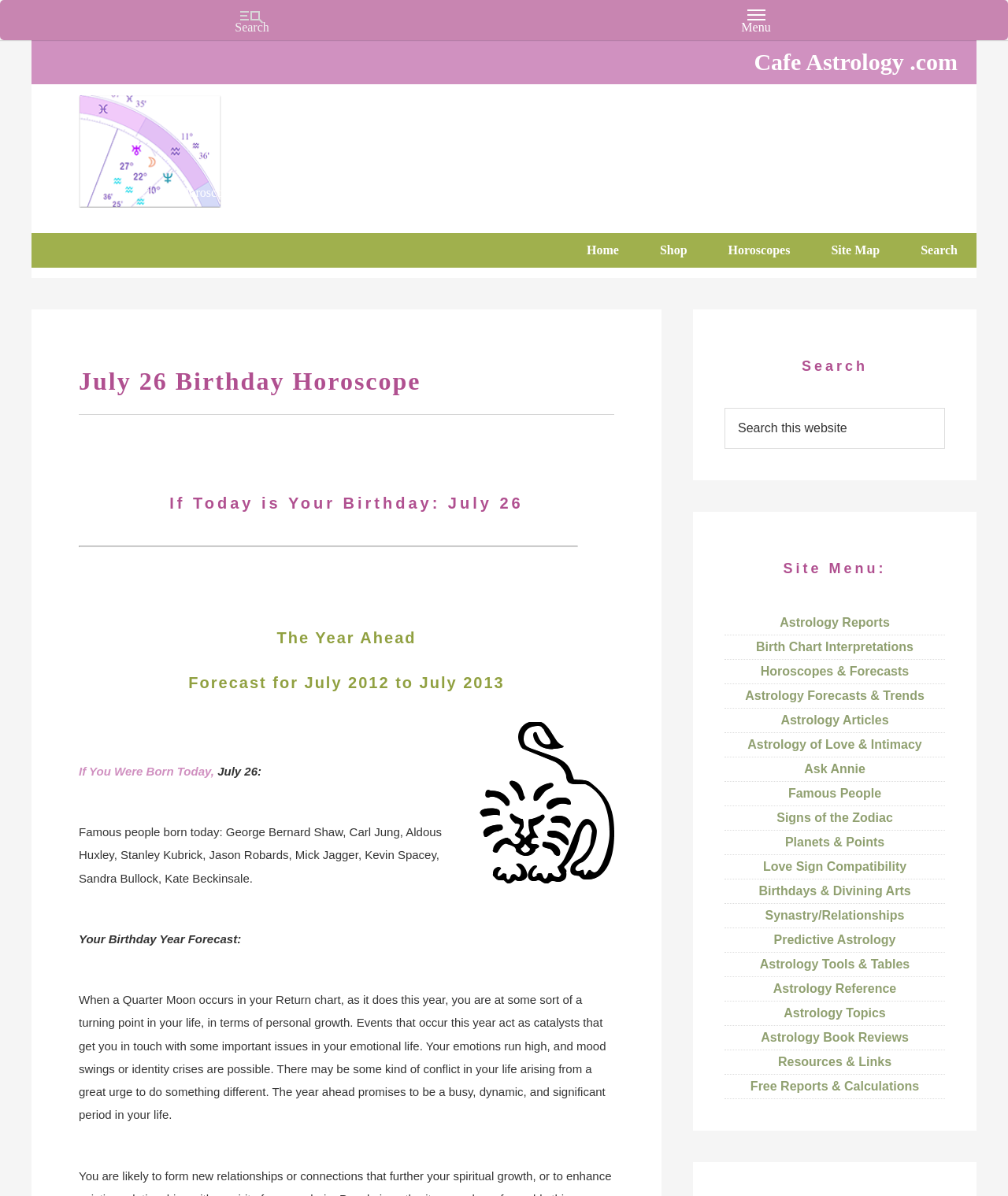Determine the bounding box coordinates of the clickable region to follow the instruction: "Search this website".

[0.719, 0.341, 0.938, 0.376]